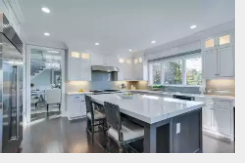Give a detailed explanation of what is happening in the image.

The image showcases a modern kitchen featuring a spacious layout with a central island and sleek cabinetry. The design utilizes a light color palette, primarily soft whites, which creates an airy and inviting atmosphere. The kitchen is well-lit, with recessed lighting enhancing its contemporary look. 

On the left, there is stainless steel kitchen equipment, including a refrigerator, that adds a touch of elegance. The island is adorned with a glossy countertop, perfect for meal prep or casual dining, accompanied by stylish seating. Large windows provide natural light and a view of the outdoors, further enhancing the open feel of the space. This kitchen exemplifies popular trends in design, focusing on functionality while maintaining a chic aesthetic suitable for both cooking and entertaining.